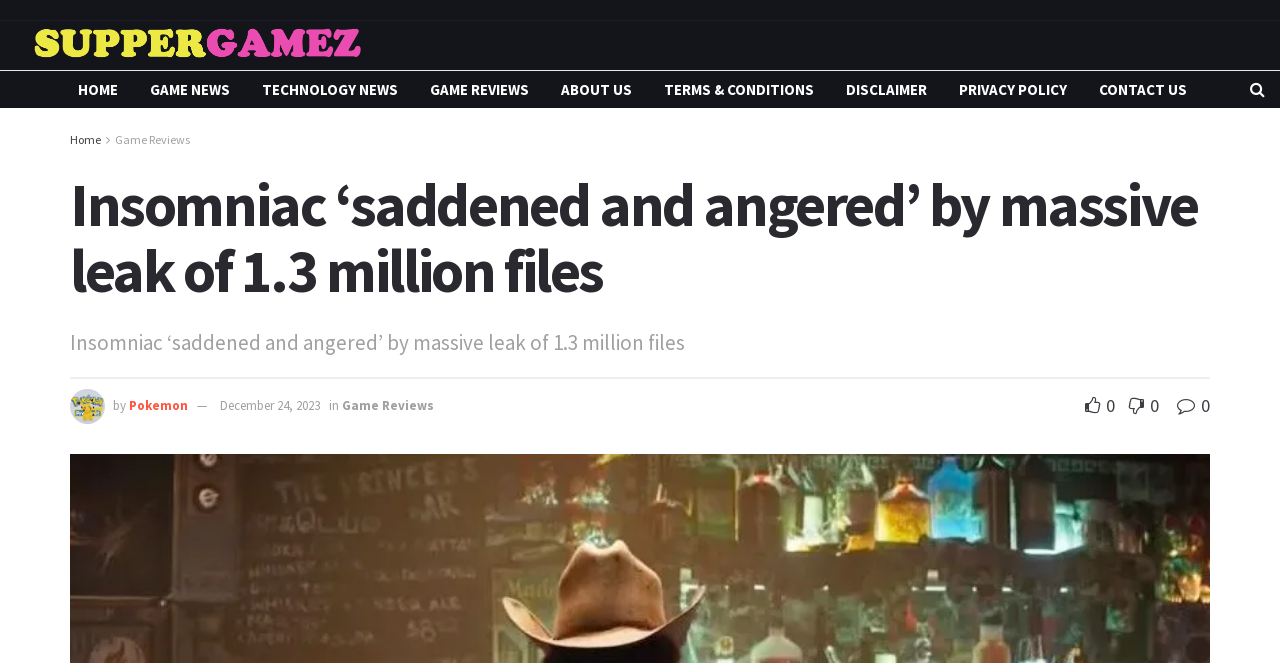Please find and report the primary heading text from the webpage.

Insomniac ‘saddened and angered’ by massive leak of 1.3 million files